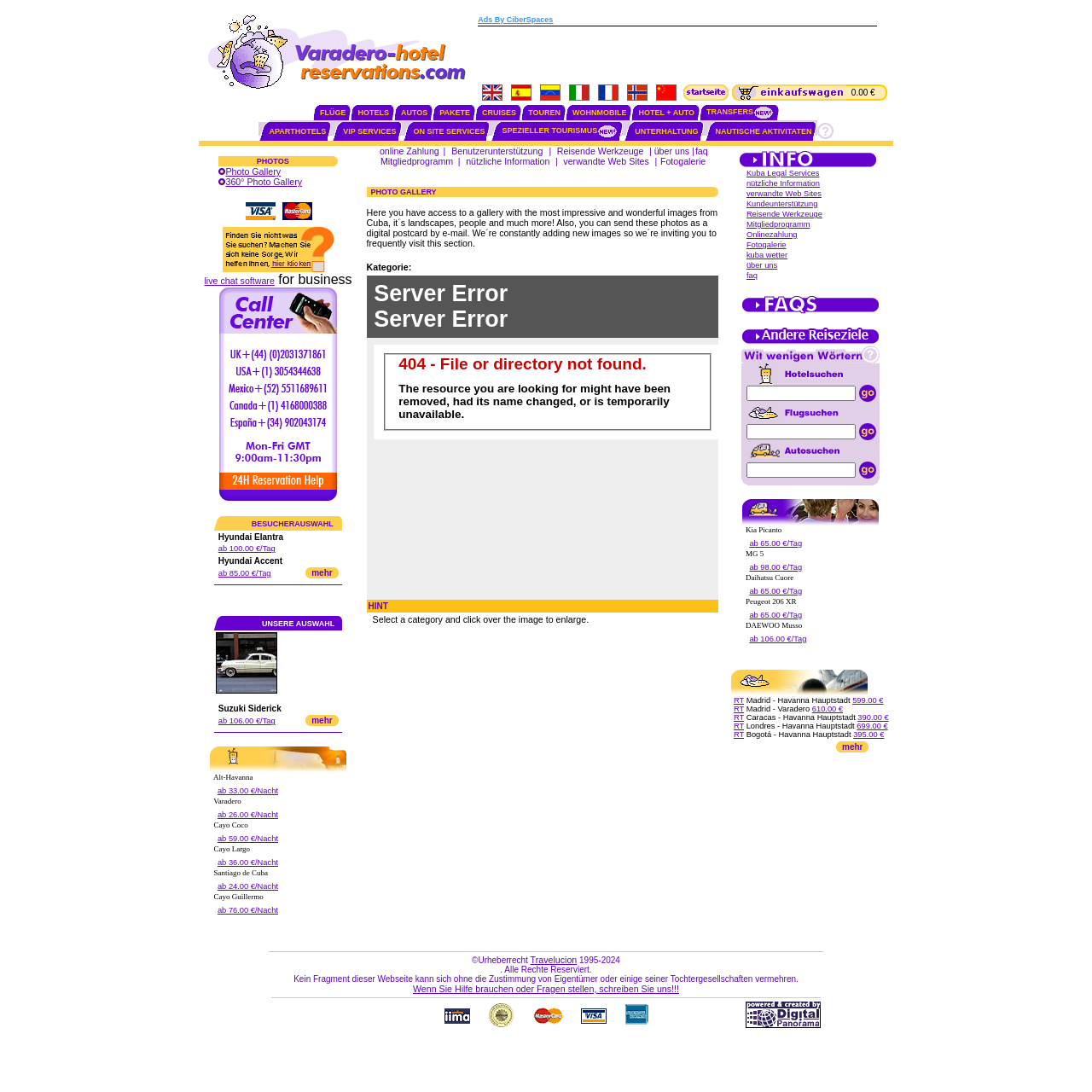Identify the bounding box coordinates for the region of the element that should be clicked to carry out the instruction: "Click on the 'Ads By CiberSpaces' link". The bounding box coordinates should be four float numbers between 0 and 1, i.e., [left, top, right, bottom].

[0.438, 0.014, 0.507, 0.022]